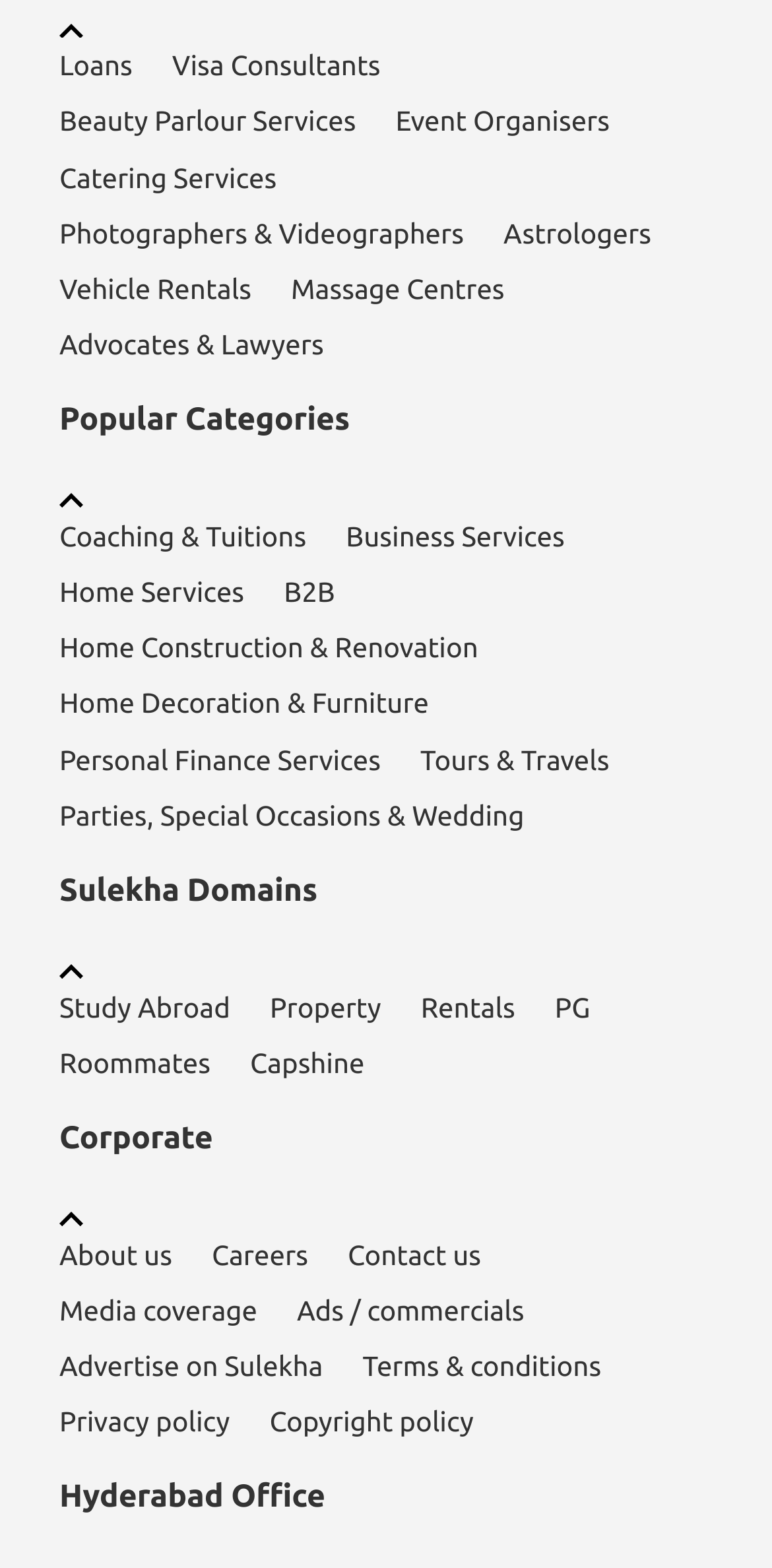Use a single word or phrase to respond to the question:
What is the title of the section below 'Popular Categories'?

Sulekha Domains